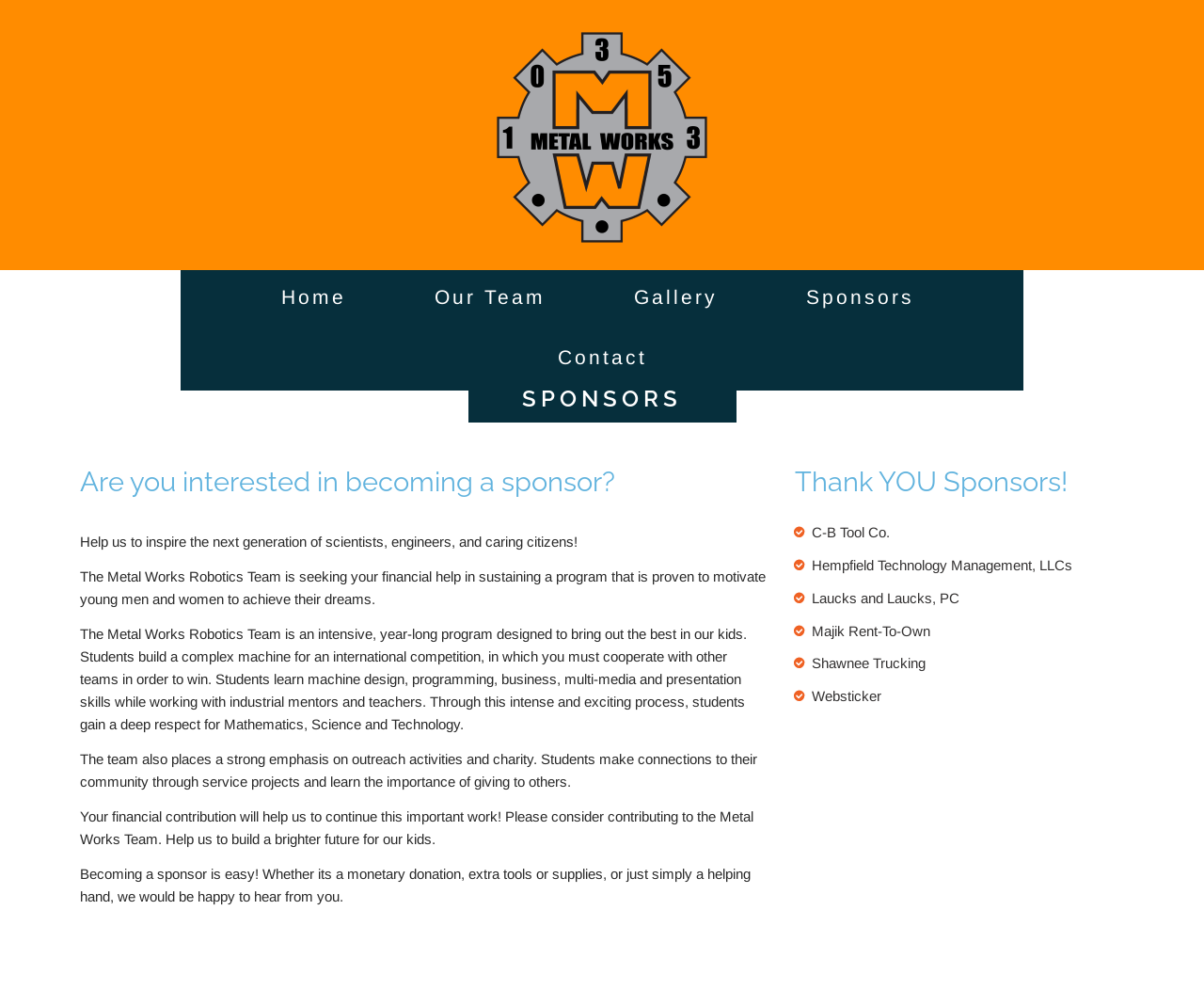Locate the bounding box coordinates of the region to be clicked to comply with the following instruction: "Read about the team's outreach activities". The coordinates must be four float numbers between 0 and 1, in the form [left, top, right, bottom].

[0.066, 0.758, 0.629, 0.797]